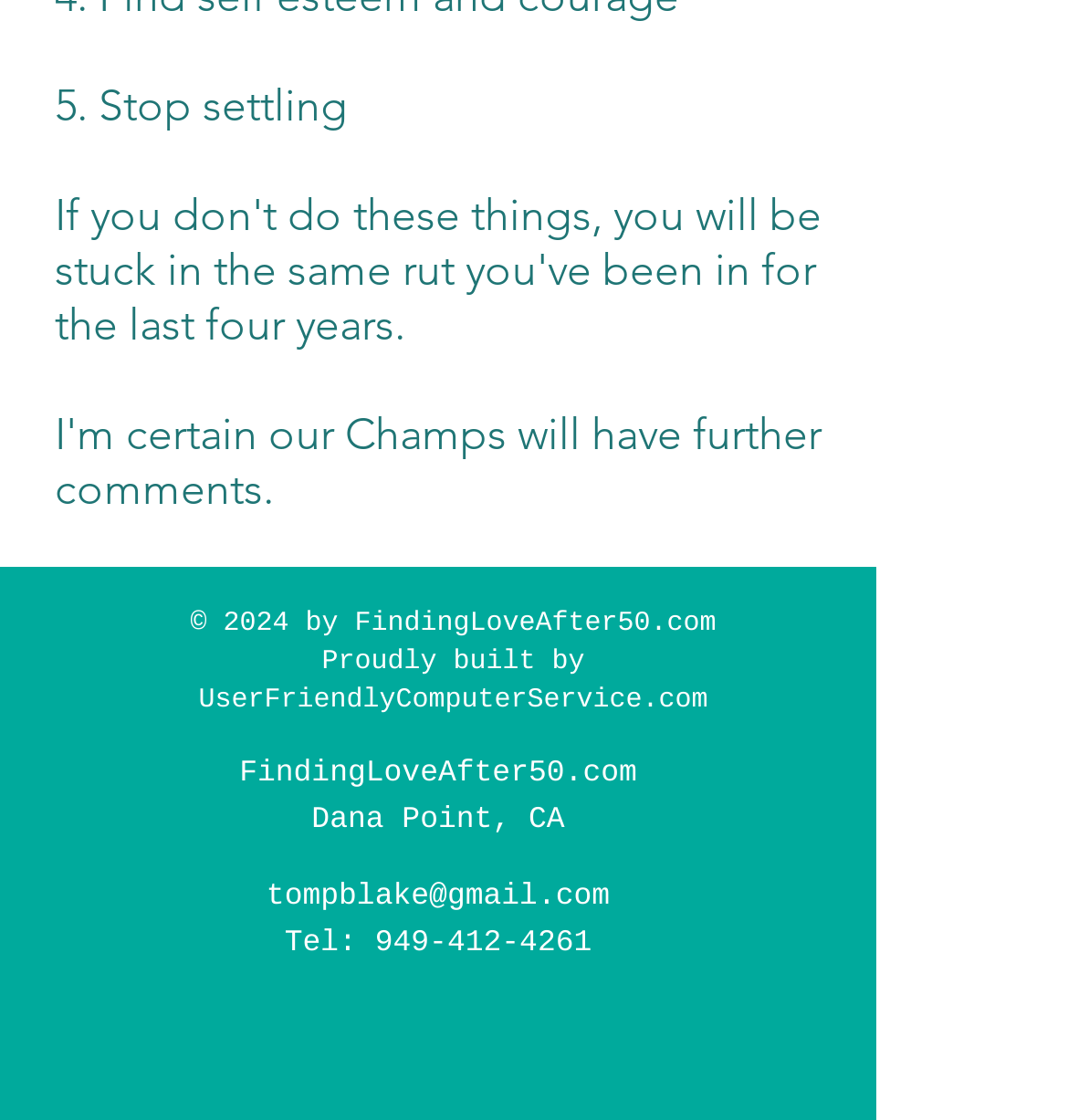Look at the image and answer the question in detail:
What is the location of the website owner?

The location of the website owner can be found at the bottom of the webpage, where it says 'Dana Point, CA'.